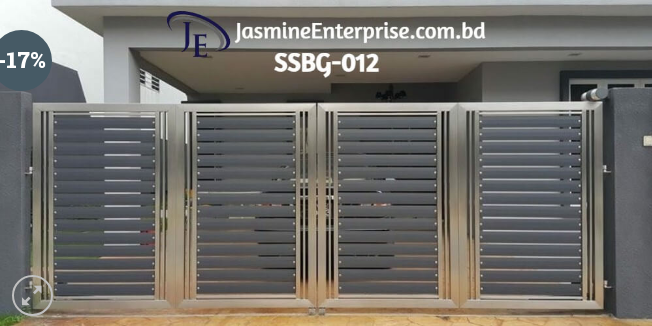What is the purpose of the horizontal slats? Refer to the image and provide a one-word or short phrase answer.

balance privacy and visibility